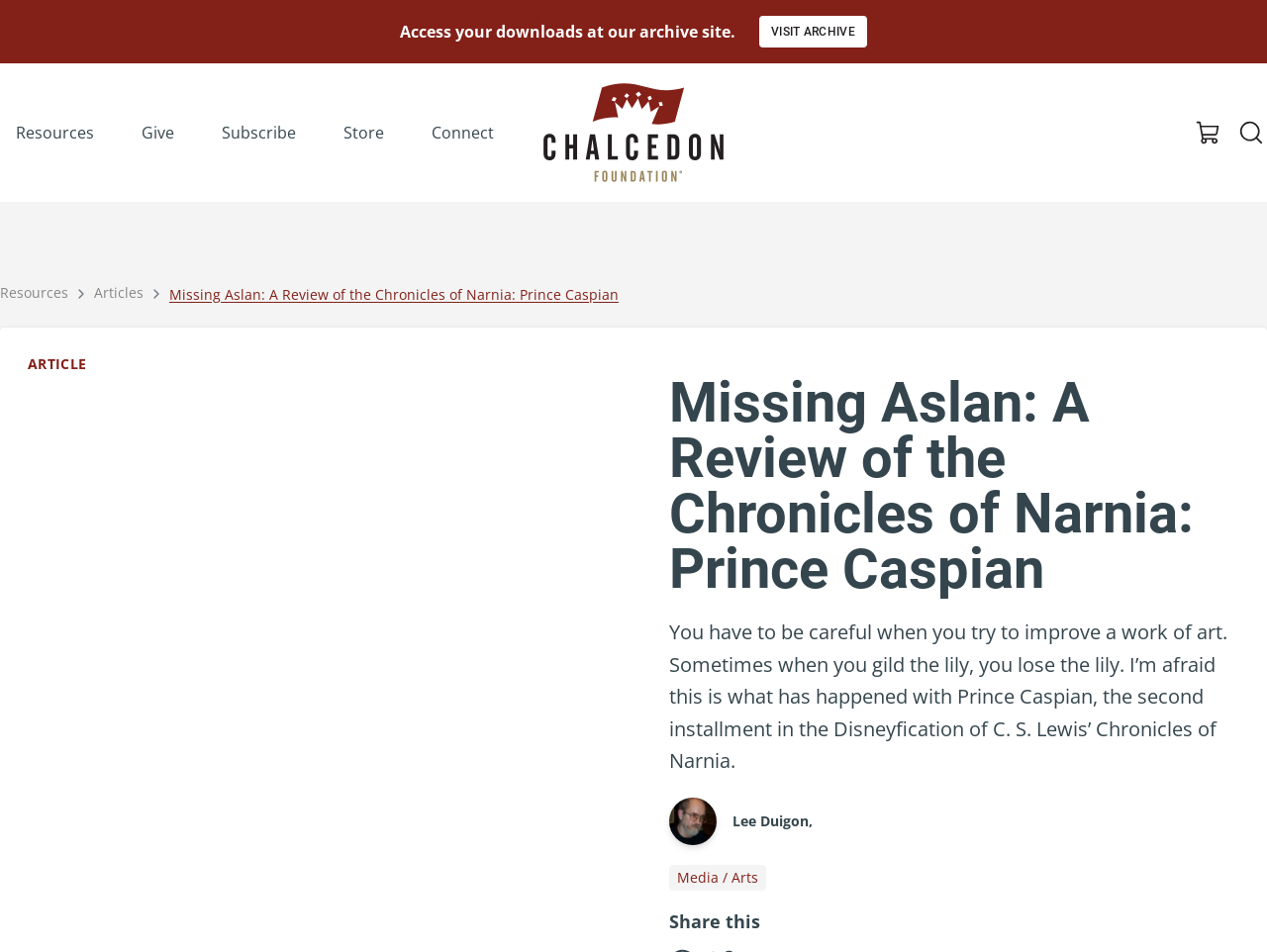Please specify the coordinates of the bounding box for the element that should be clicked to carry out this instruction: "View the cart". The coordinates must be four float numbers between 0 and 1, formatted as [left, top, right, bottom].

[0.944, 0.127, 0.962, 0.152]